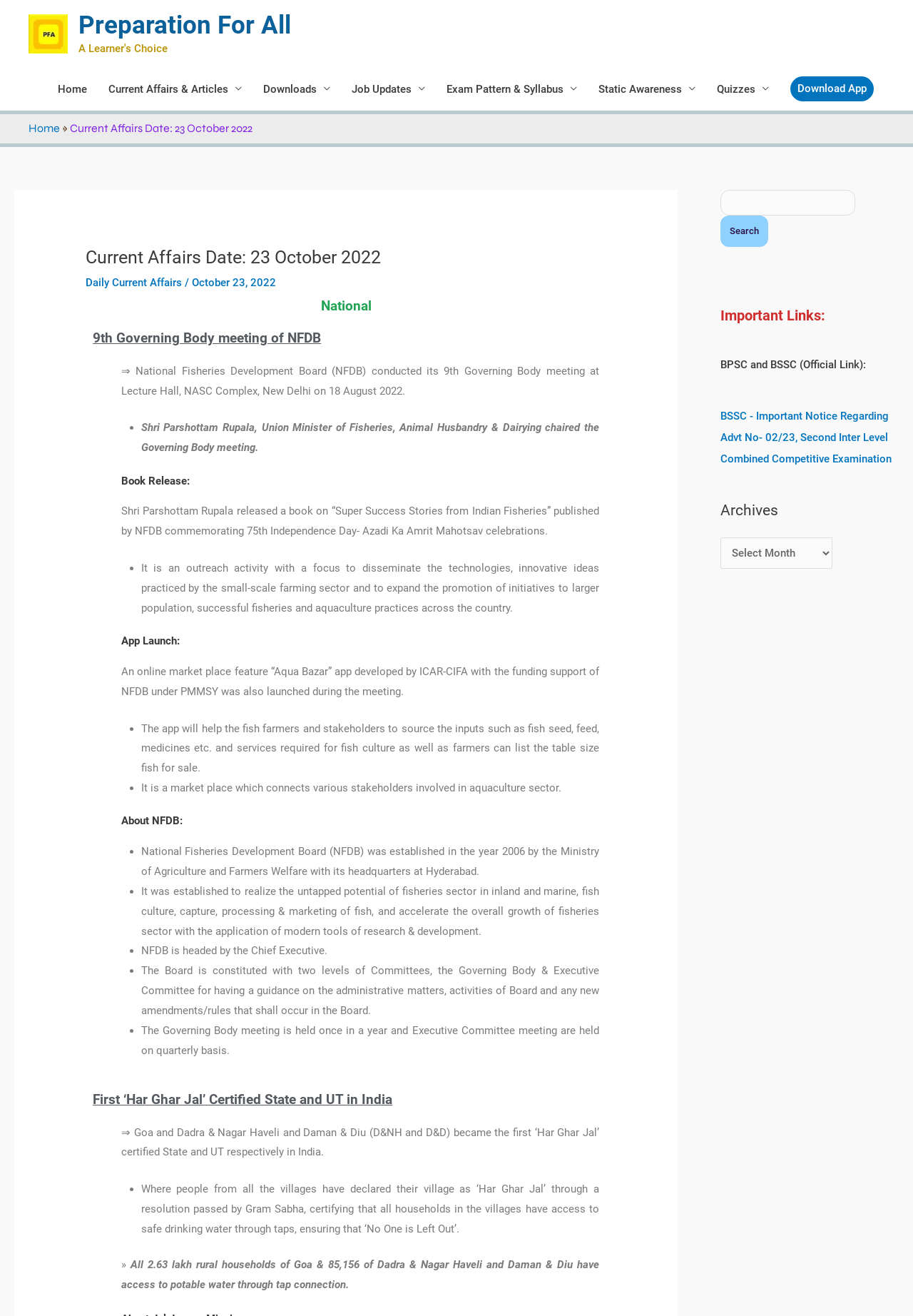Find the bounding box coordinates of the element I should click to carry out the following instruction: "Click the 'Home' link".

[0.052, 0.051, 0.107, 0.084]